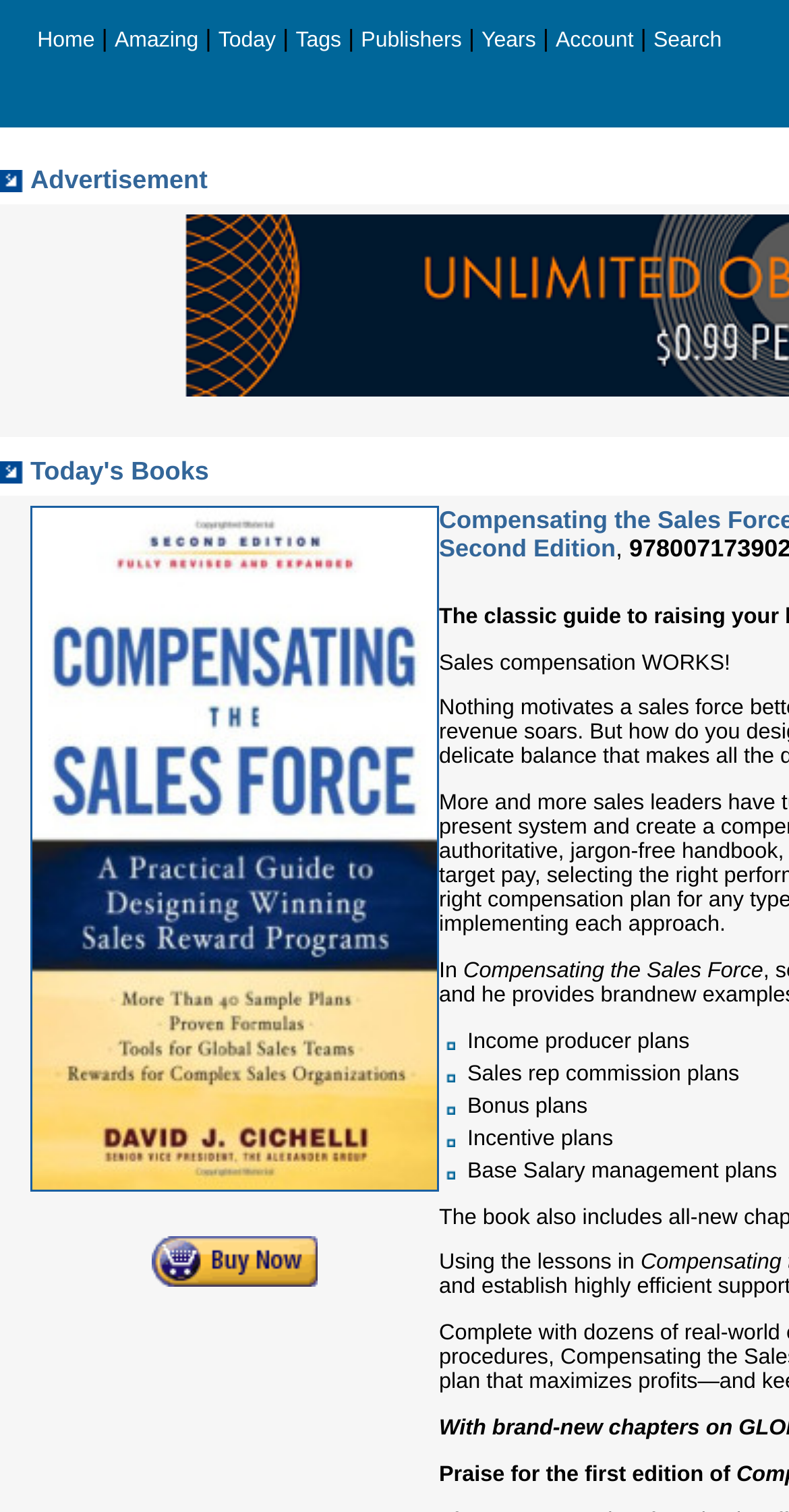Reply to the question with a single word or phrase:
How many types of sales compensation plans are listed?

6